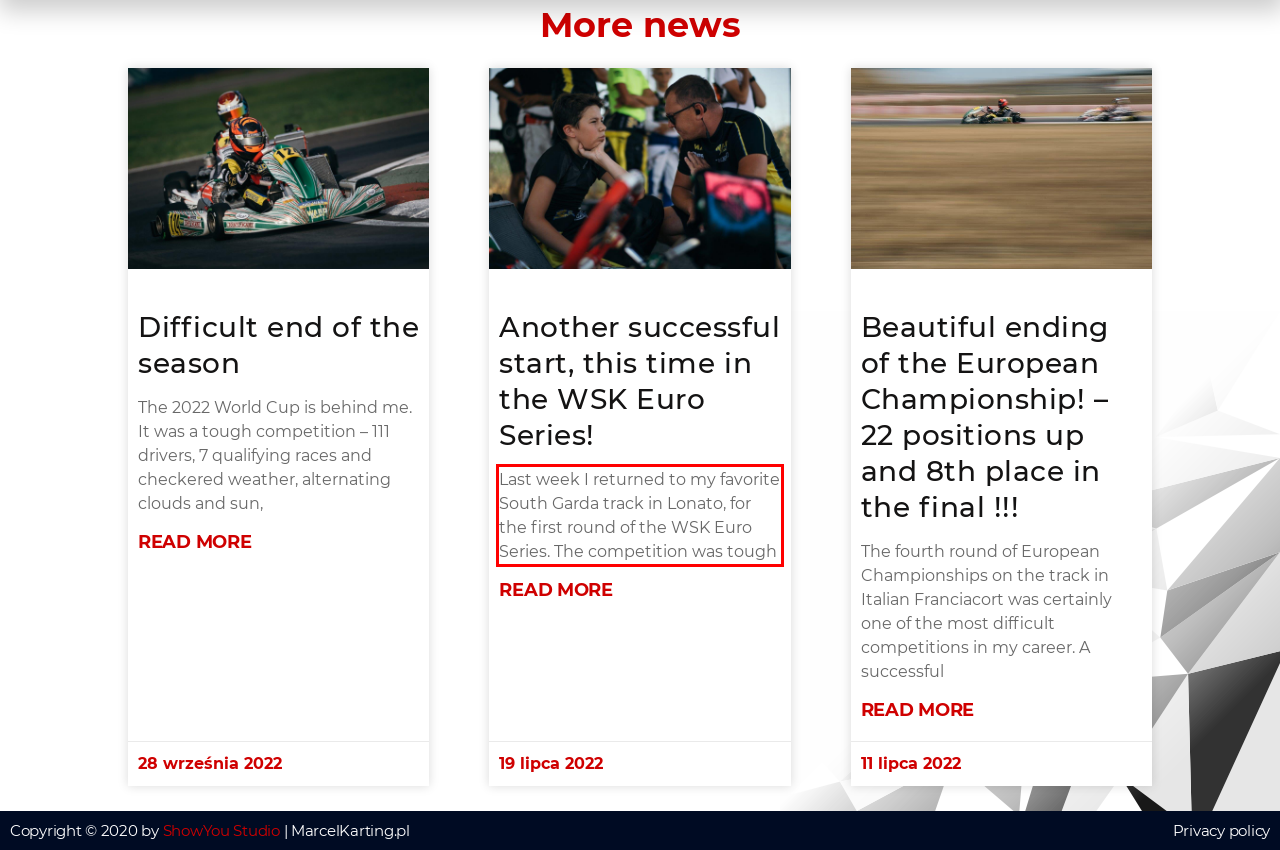Please analyze the provided webpage screenshot and perform OCR to extract the text content from the red rectangle bounding box.

Last week I returned to my favorite South Garda track in Lonato, for the first round of the WSK Euro Series. The competition was tough